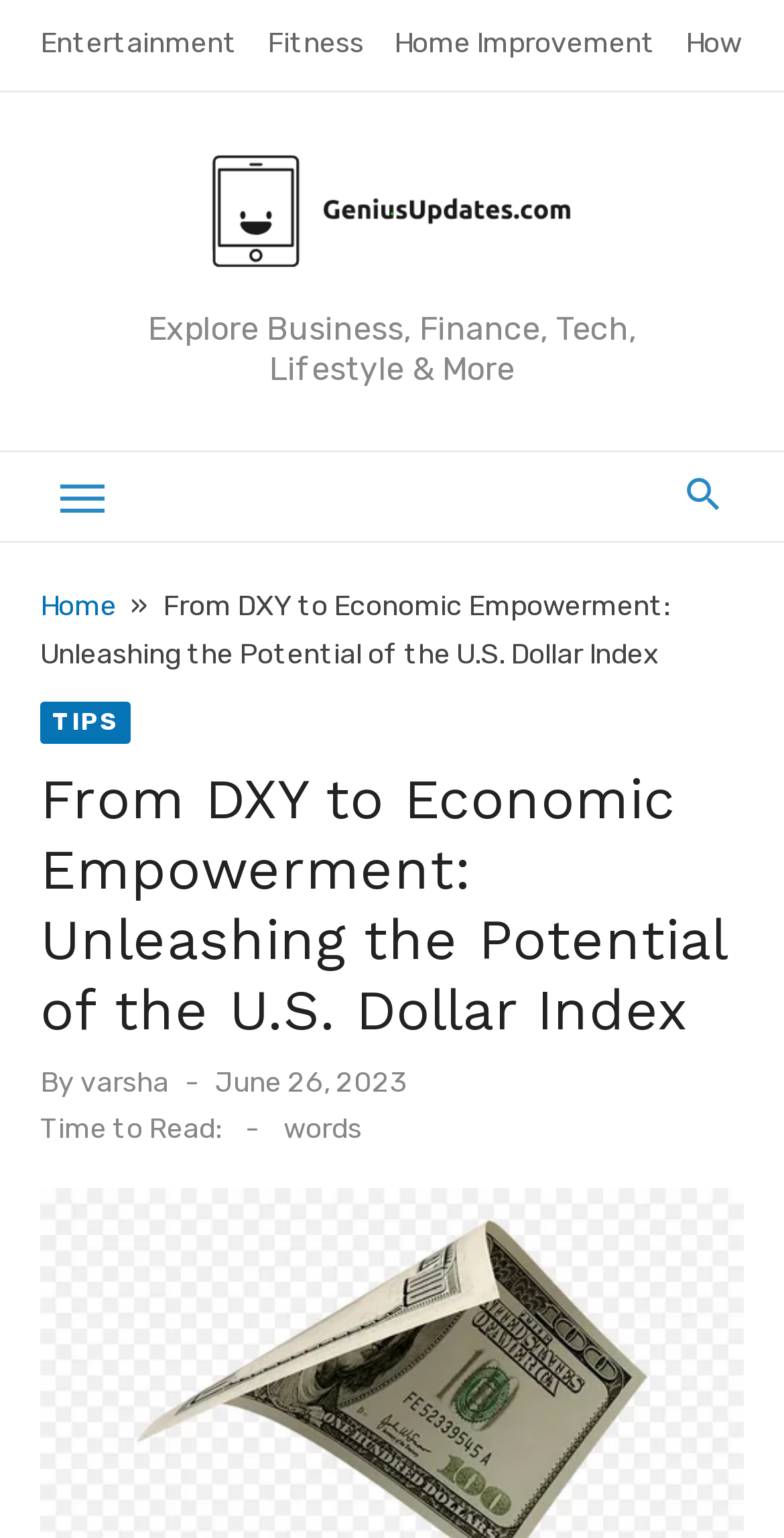What is the estimated time to read the current article?
Using the image, answer in one word or phrase.

Unknown